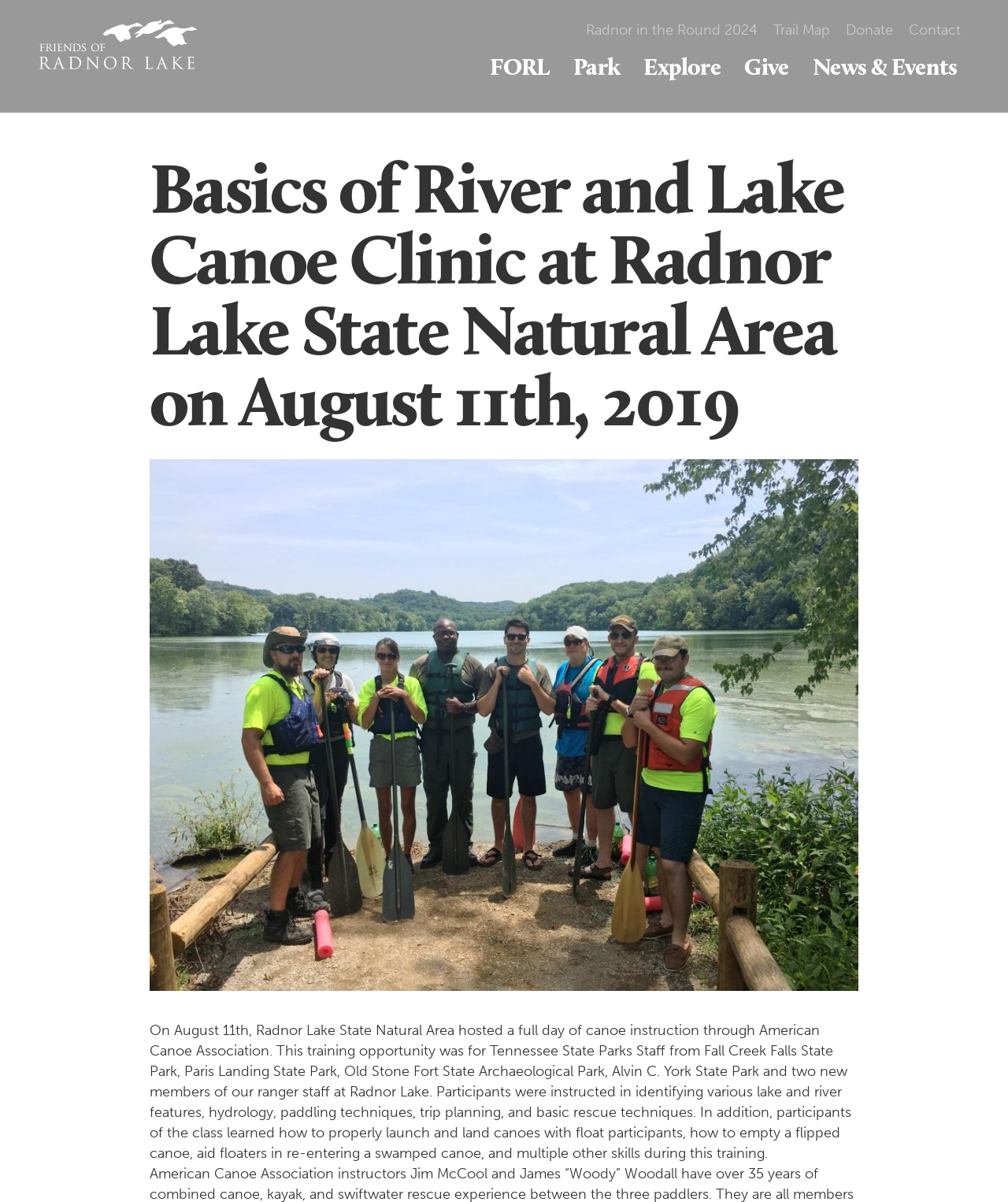What is the name of the state natural area? Refer to the image and provide a one-word or short phrase answer.

Radnor Lake